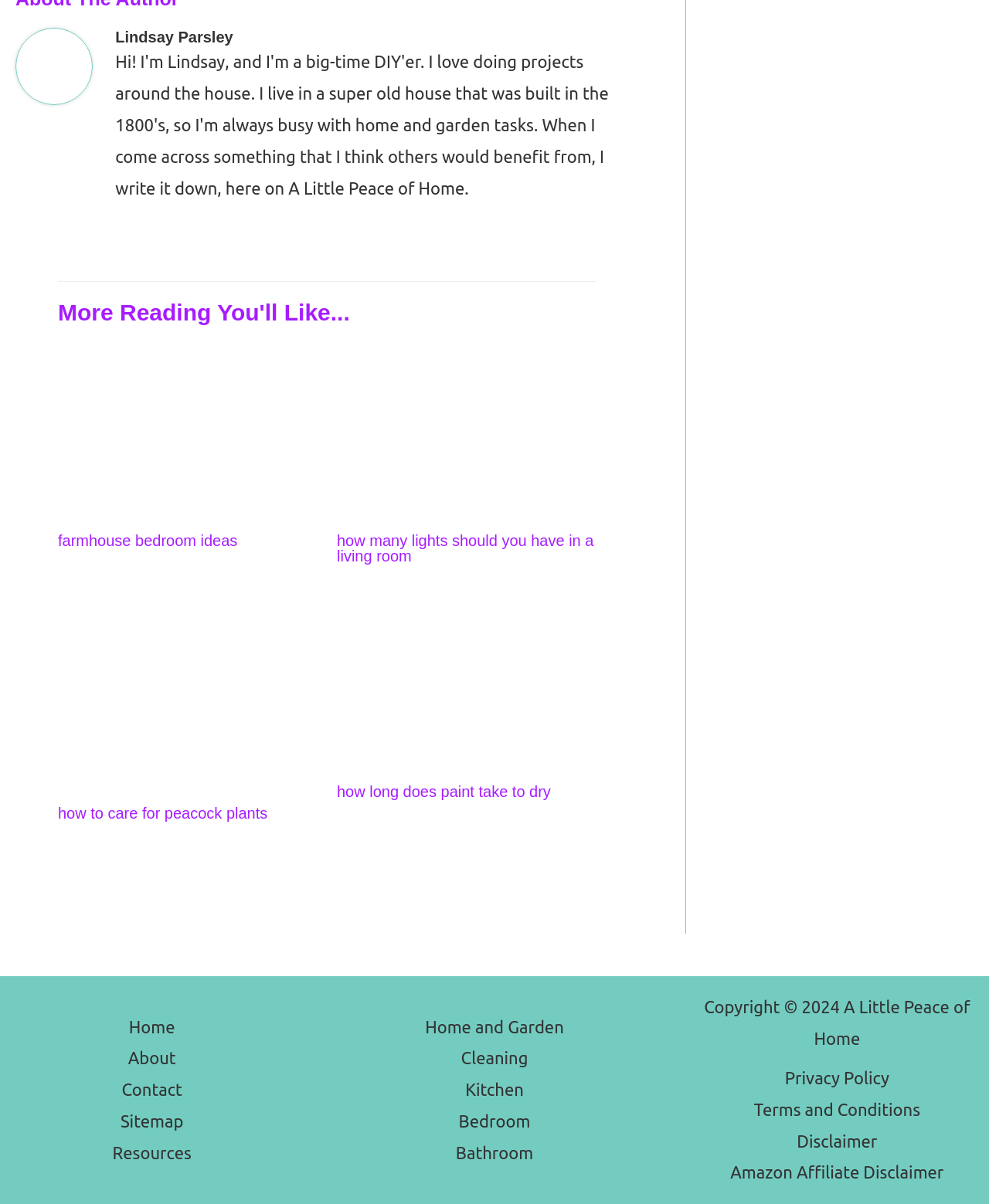Please identify the coordinates of the bounding box for the clickable region that will accomplish this instruction: "Click on the link to read more about how to care for peacock plants".

[0.059, 0.564, 0.321, 0.58]